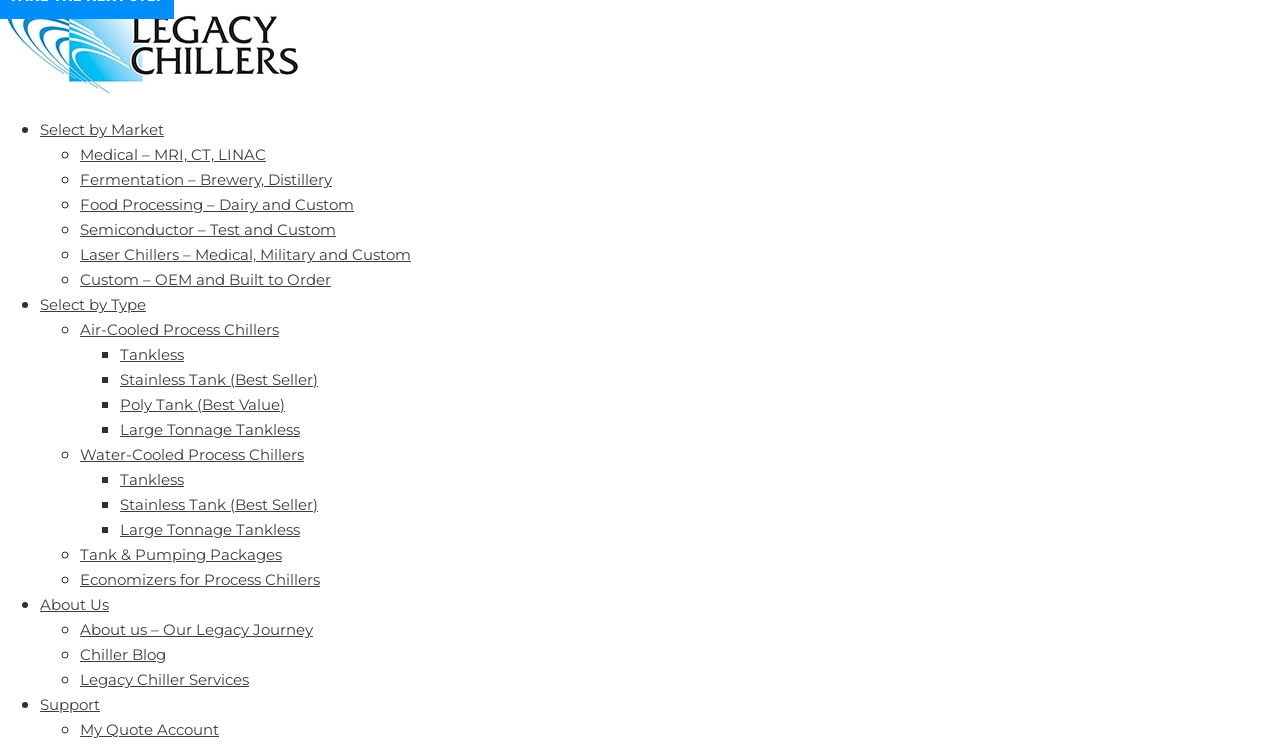Determine the bounding box coordinates for the area you should click to complete the following instruction: "Go to My Quote Account".

[0.062, 0.963, 0.171, 0.988]